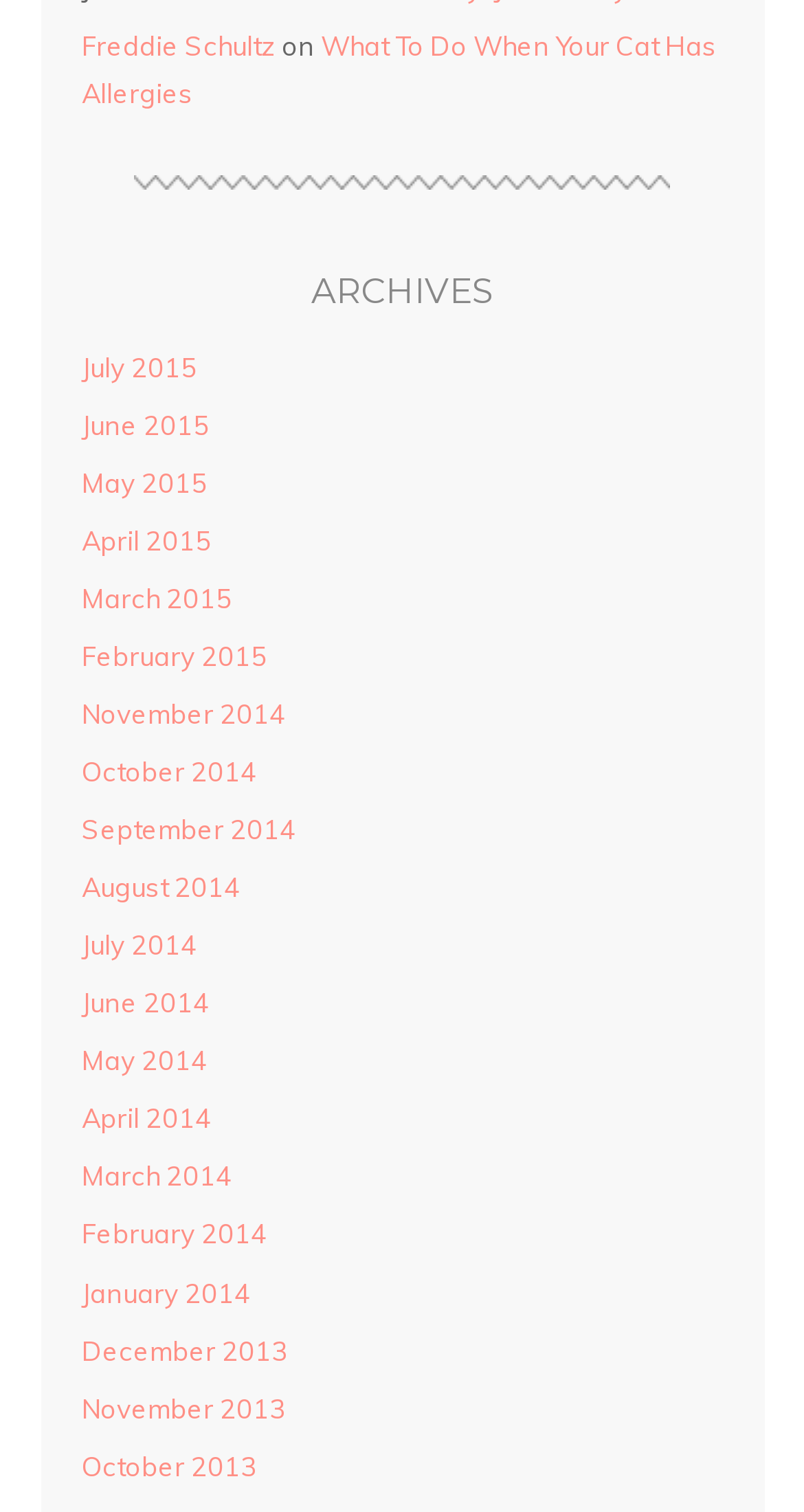Identify the bounding box coordinates of the area you need to click to perform the following instruction: "Subscribe Now".

None